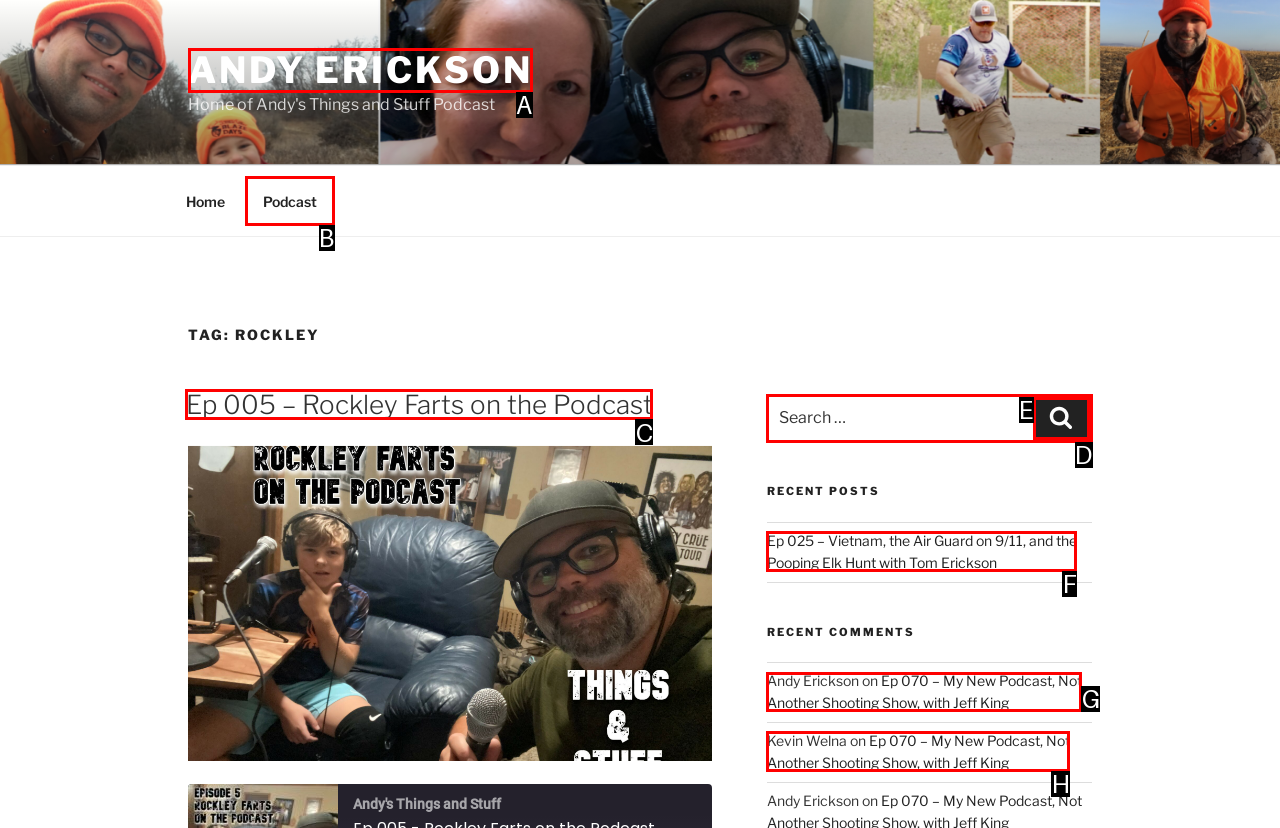Select the HTML element that should be clicked to accomplish the task: Read the 'Ep 005 – Rockley Farts on the Podcast' post Reply with the corresponding letter of the option.

C